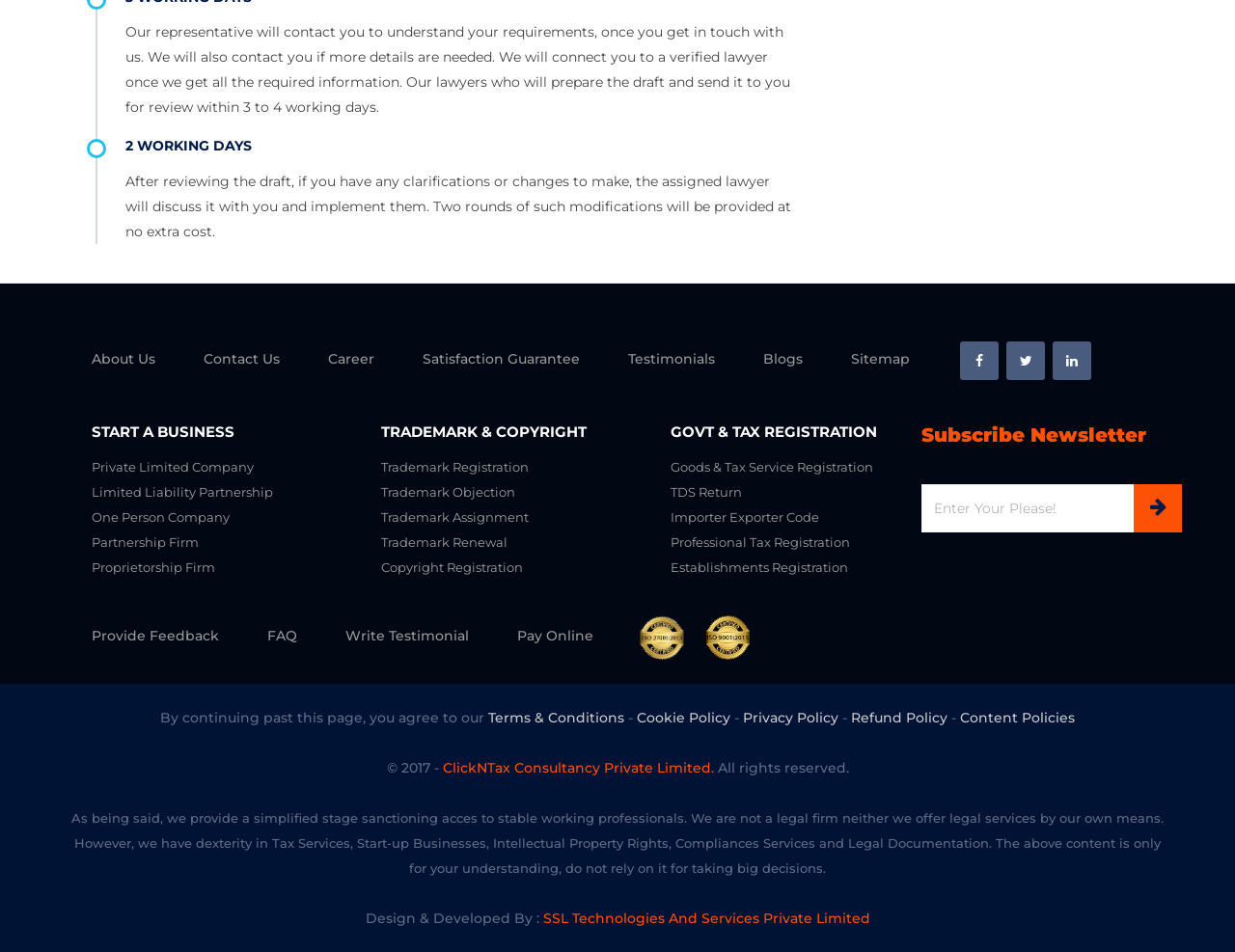Given the description "Write Testimonial", provide the bounding box coordinates of the corresponding UI element.

[0.28, 0.659, 0.38, 0.677]